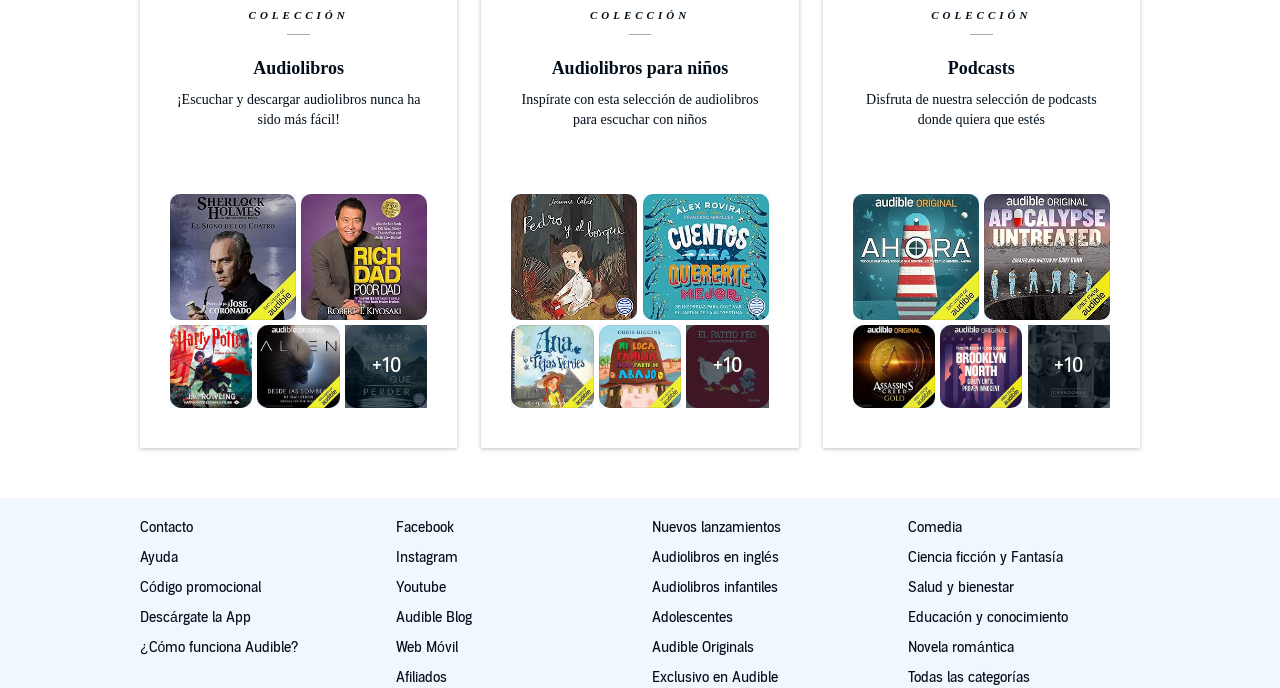Find the bounding box coordinates for the area you need to click to carry out the instruction: "Explore Audible Originals". The coordinates should be four float numbers between 0 and 1, indicated as [left, top, right, bottom].

[0.509, 0.928, 0.589, 0.953]